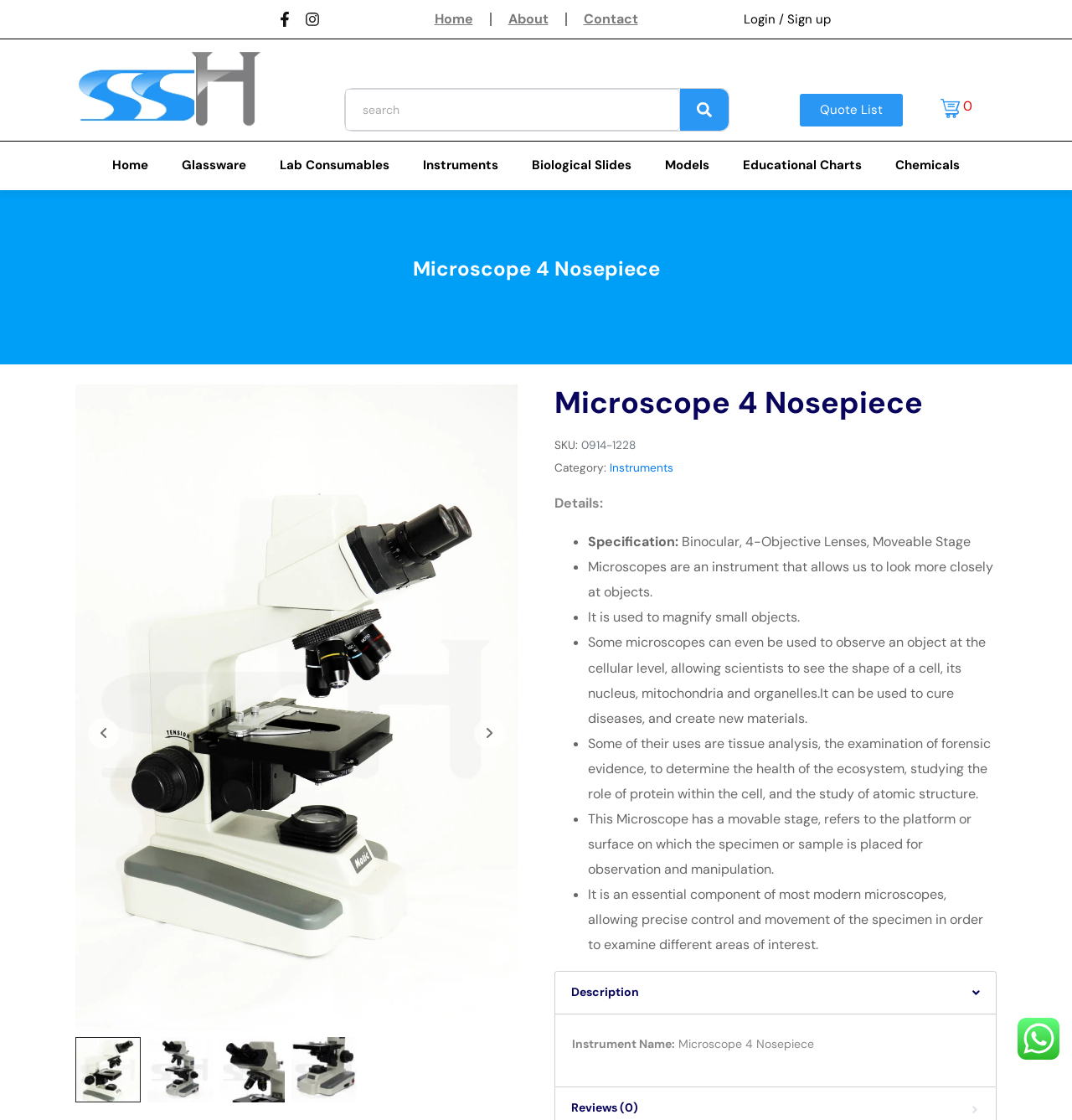Could you please study the image and provide a detailed answer to the question:
What is the purpose of the movable stage in the Microscope 4 Nosepiece?

I found the purpose of the movable stage by reading the description of the Microscope 4 Nosepiece, which says 'It is an essential component of most modern microscopes, allowing precise control and movement of the specimen in order to examine different areas of interest'.